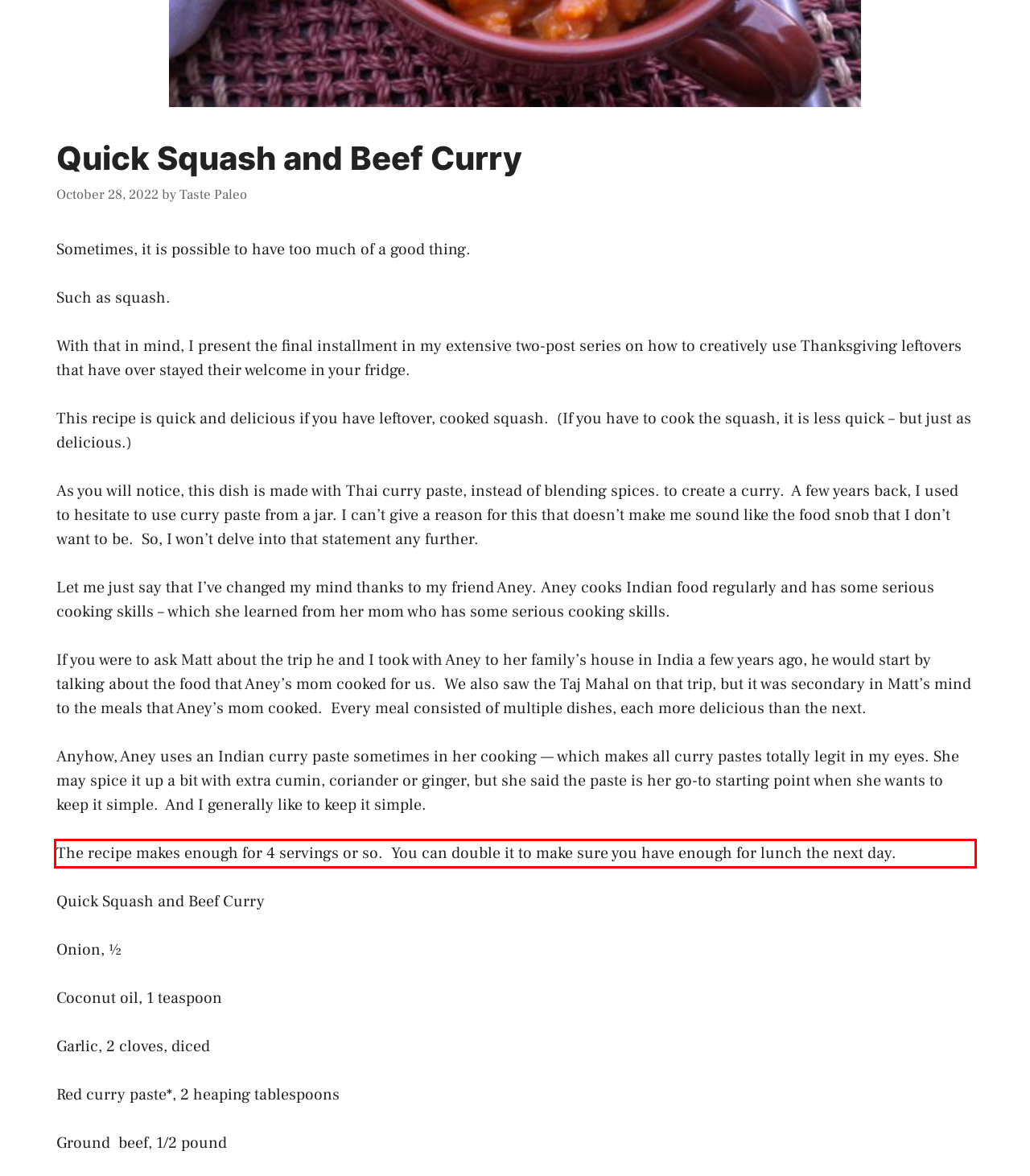From the provided screenshot, extract the text content that is enclosed within the red bounding box.

The recipe makes enough for 4 servings or so. You can double it to make sure you have enough for lunch the next day.